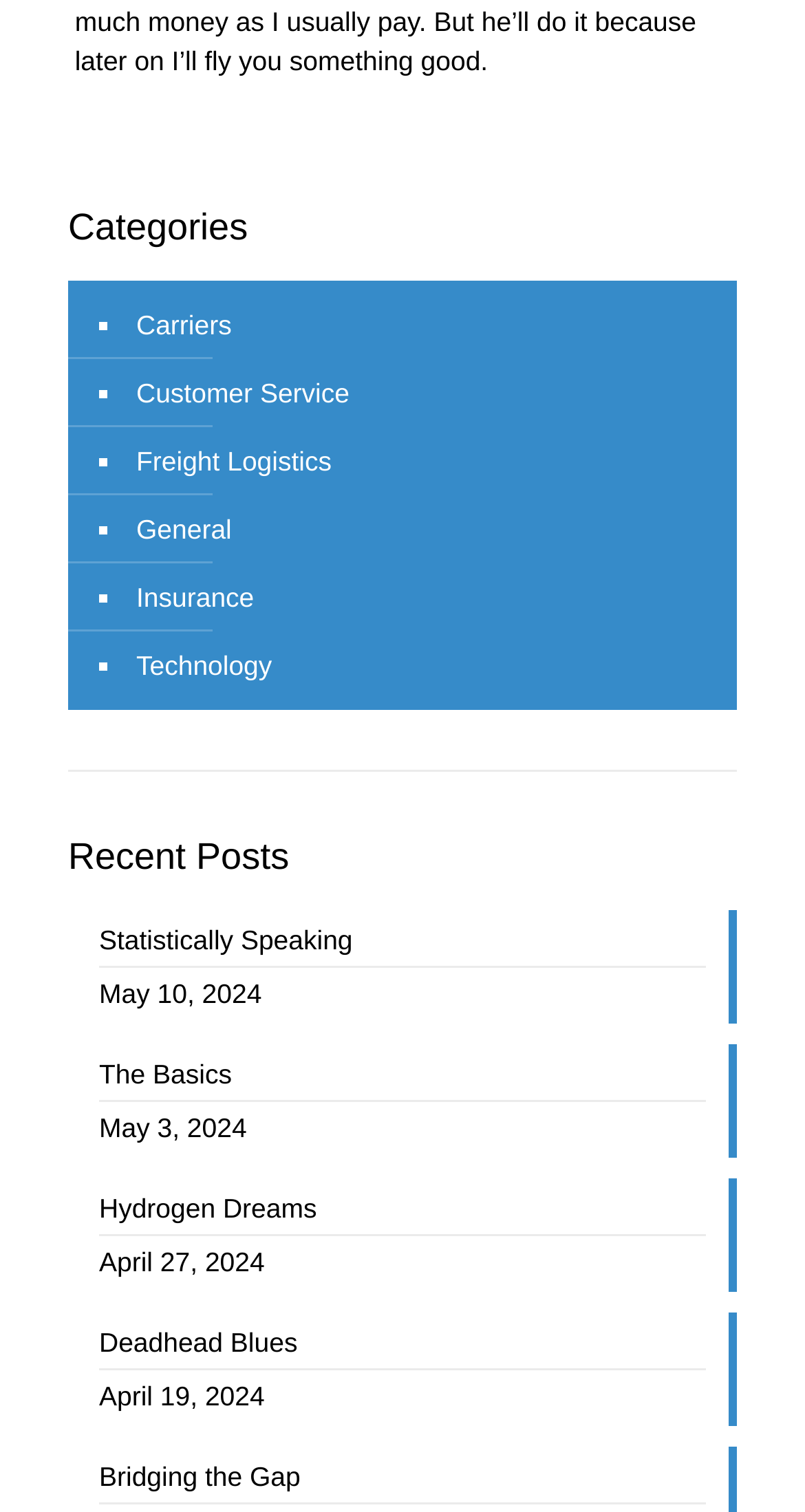How many categories are listed?
Answer with a single word or phrase by referring to the visual content.

7